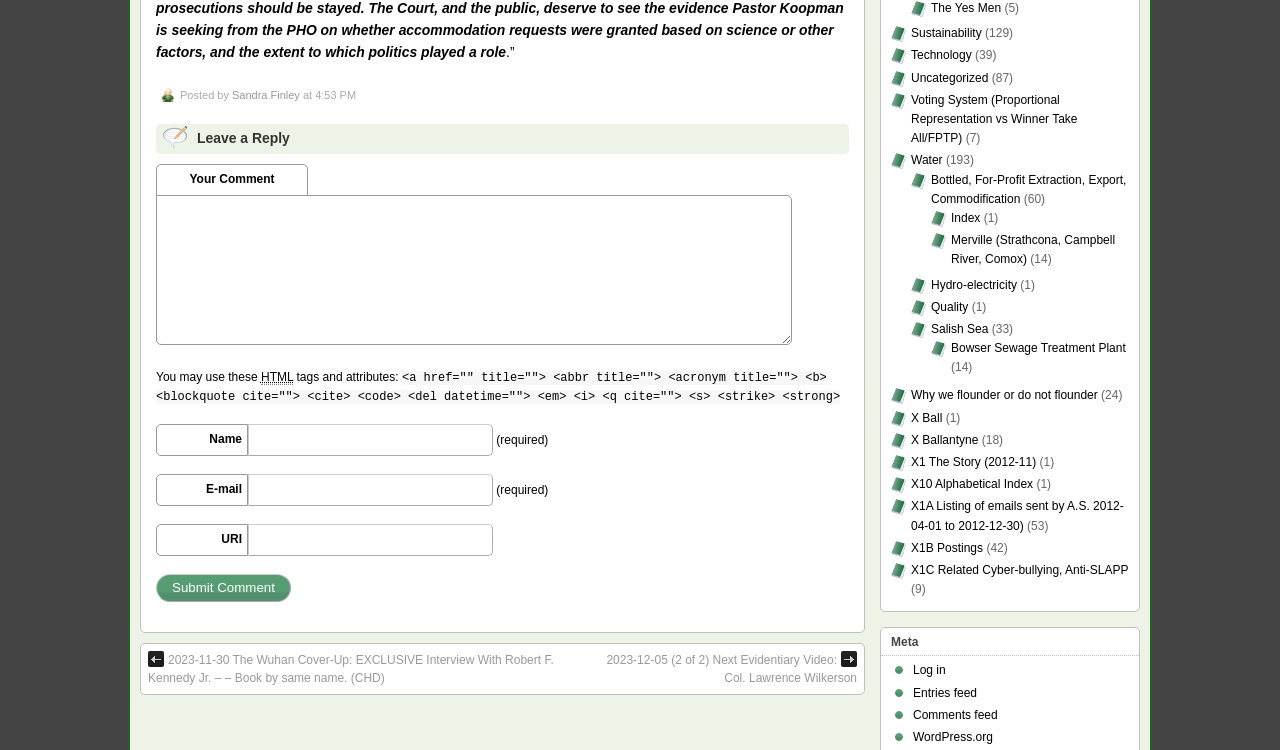What is the purpose of the links labeled 'The Yes Men', 'Sustainability', 'Technology', etc.?
Using the image as a reference, give an elaborate response to the question.

The links labeled 'The Yes Men', 'Sustainability', 'Technology', etc. are located in the top section of the webpage and appear to be category links. They likely navigate to pages or sections of the webpage that contain posts or articles related to the respective categories.